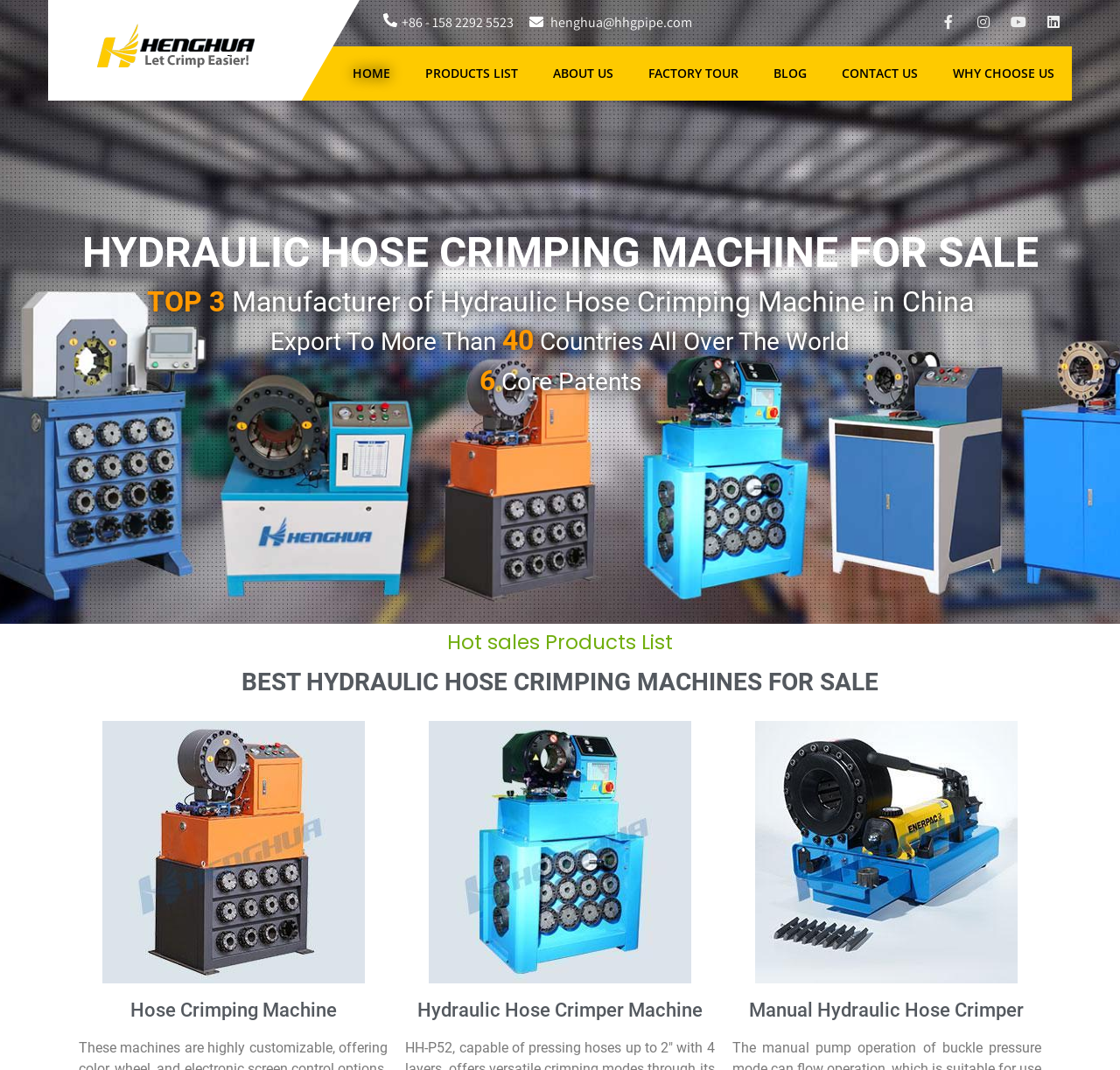Refer to the image and provide an in-depth answer to the question:
What is the number of core patents held by the manufacturer?

I found the information in the section that highlights the manufacturer's achievements, it says '6 Core Patents'.